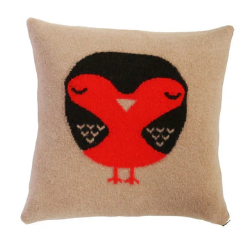Examine the image and give a thorough answer to the following question:
What is the background color of the cushion?

The caption describes the design of the cushion, stating that the stylized red robin is set against a soft beige background, which implies that the background of the cushion is a gentle, creamy beige color.